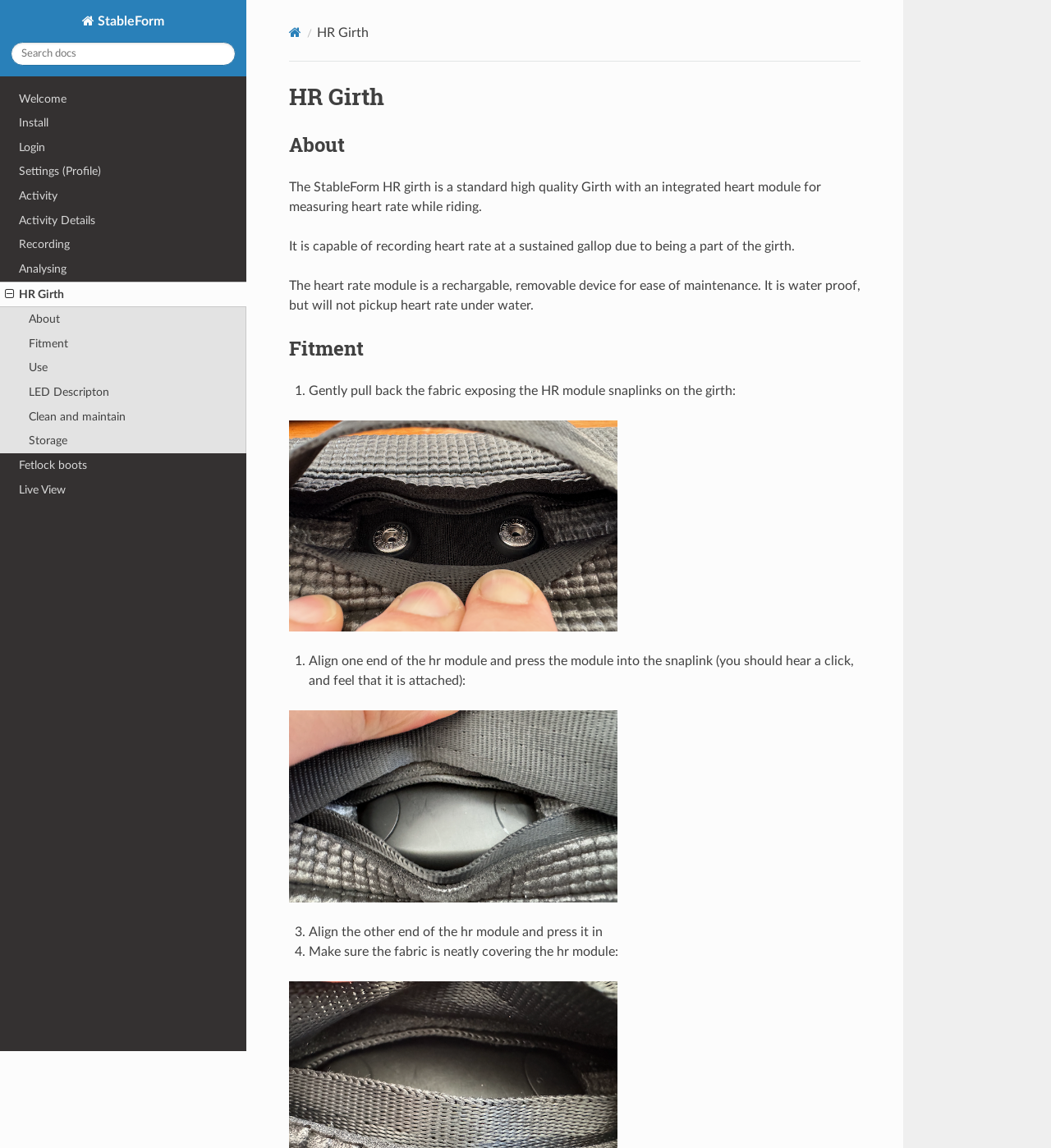Provide an in-depth caption for the contents of the webpage.

The webpage is a documentation page for HR Girth, a product of StableForm. At the top, there is a navigation menu with links to various sections, including "Welcome", "Install", "Login", and "Settings (Profile)". Below this menu, there is a search bar with a placeholder text "Search docs".

On the left side of the page, there is a vertical navigation menu with links to different topics, including "About", "Fitment", "Use", and "Storage". This menu is expandable, and the current page is "HR Girth" which is expanded.

The main content of the page is divided into sections, each with a heading. The first section is "HR Girth" which has a brief description of the product. The second section is "About" which provides more information about the product, including its features and capabilities.

Below the "About" section, there are step-by-step instructions on how to fit the HR Girth, accompanied by images. The instructions are numbered and include detailed descriptions of each step.

Throughout the page, there are various UI elements, including links, buttons, and images. The layout is organized, with clear headings and concise text, making it easy to navigate and understand the content.